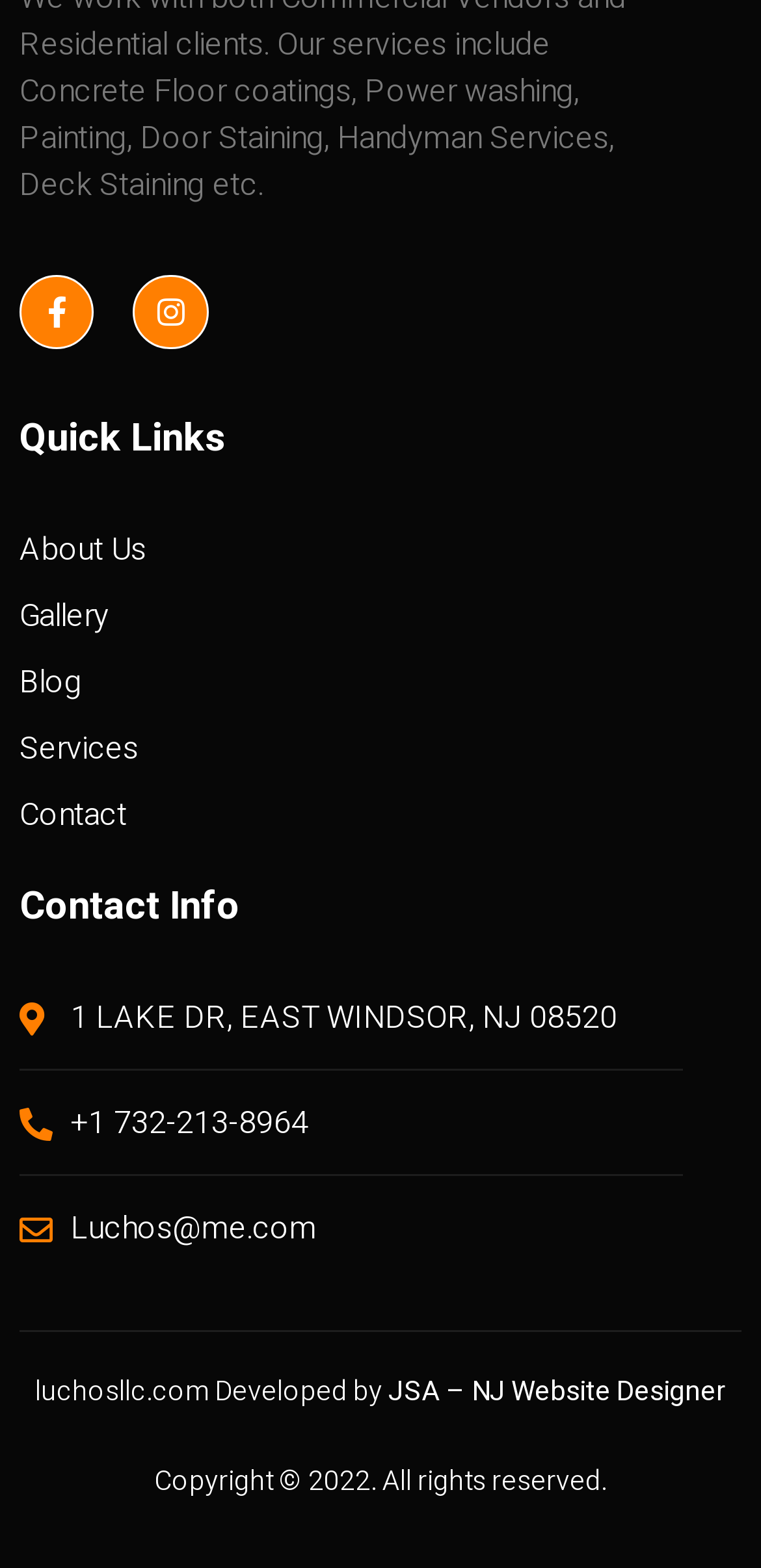What is the company's email address?
Answer the question with just one word or phrase using the image.

Luchos@me.com